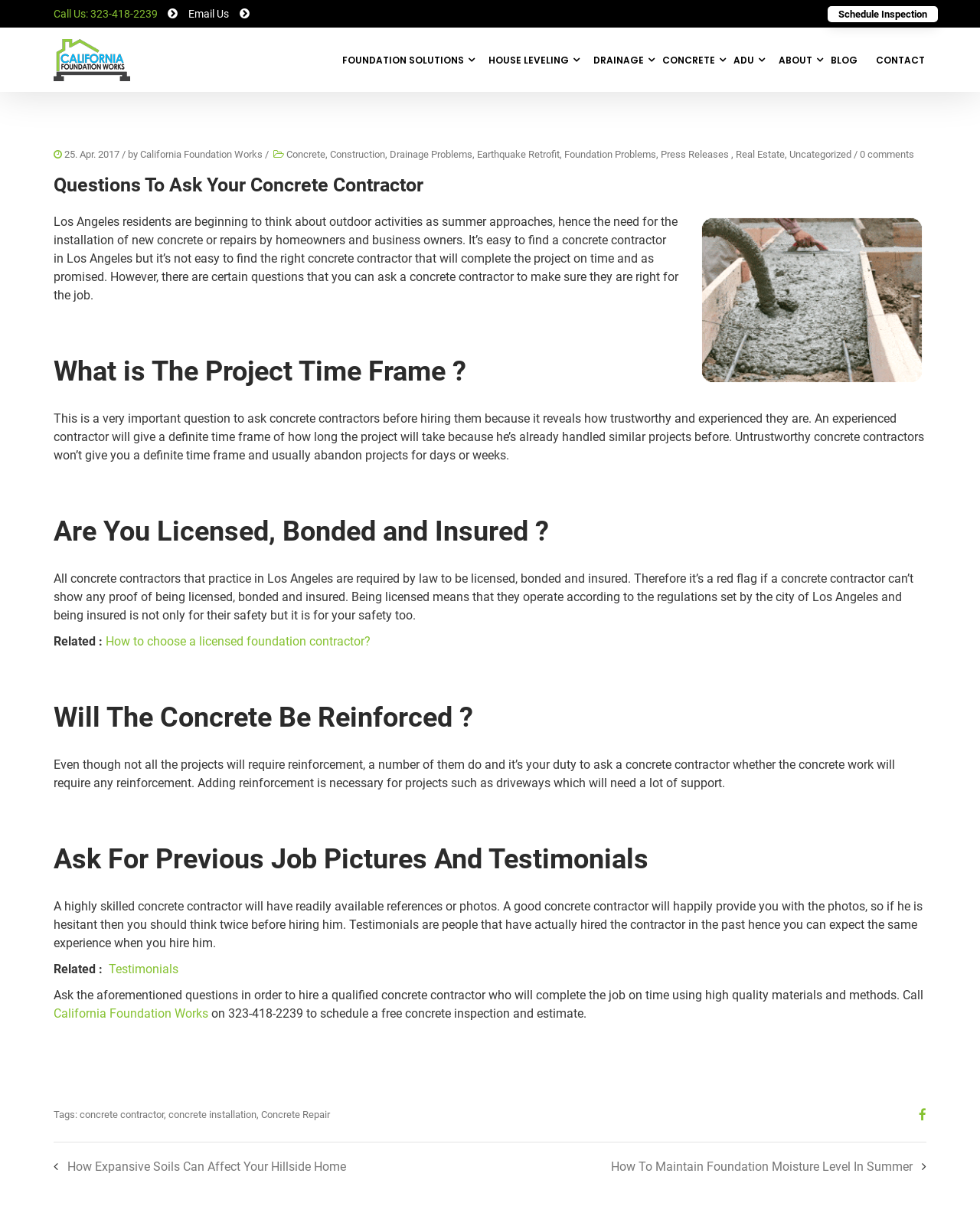Can you pinpoint the bounding box coordinates for the clickable element required for this instruction: "Email the company"? The coordinates should be four float numbers between 0 and 1, i.e., [left, top, right, bottom].

[0.189, 0.005, 0.237, 0.017]